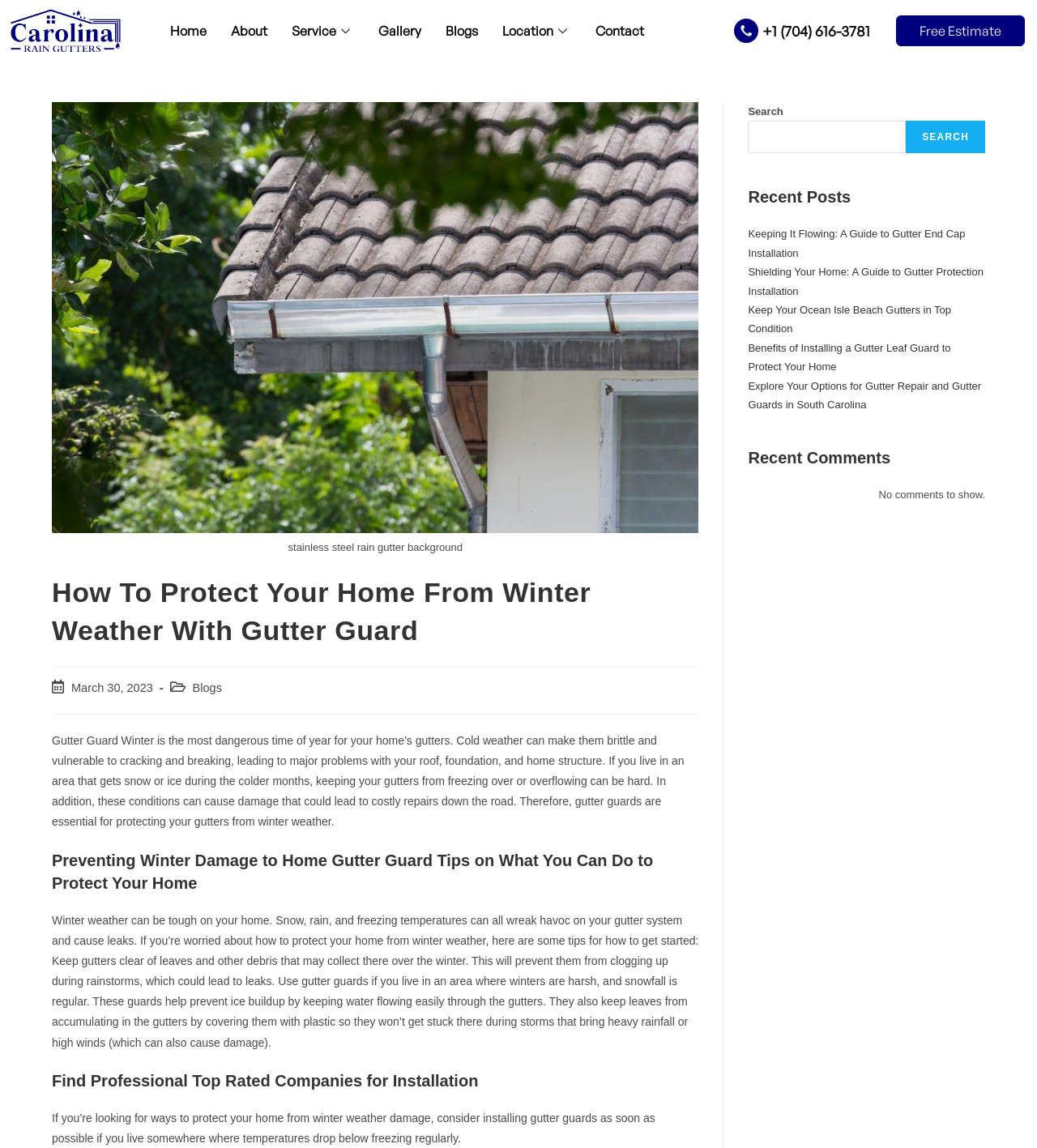Refer to the image and provide an in-depth answer to the question: 
Is there a search function on the webpage?

I found a search box and a button with the text 'Search' in the Primary Sidebar section, which suggests that the webpage has a search function.